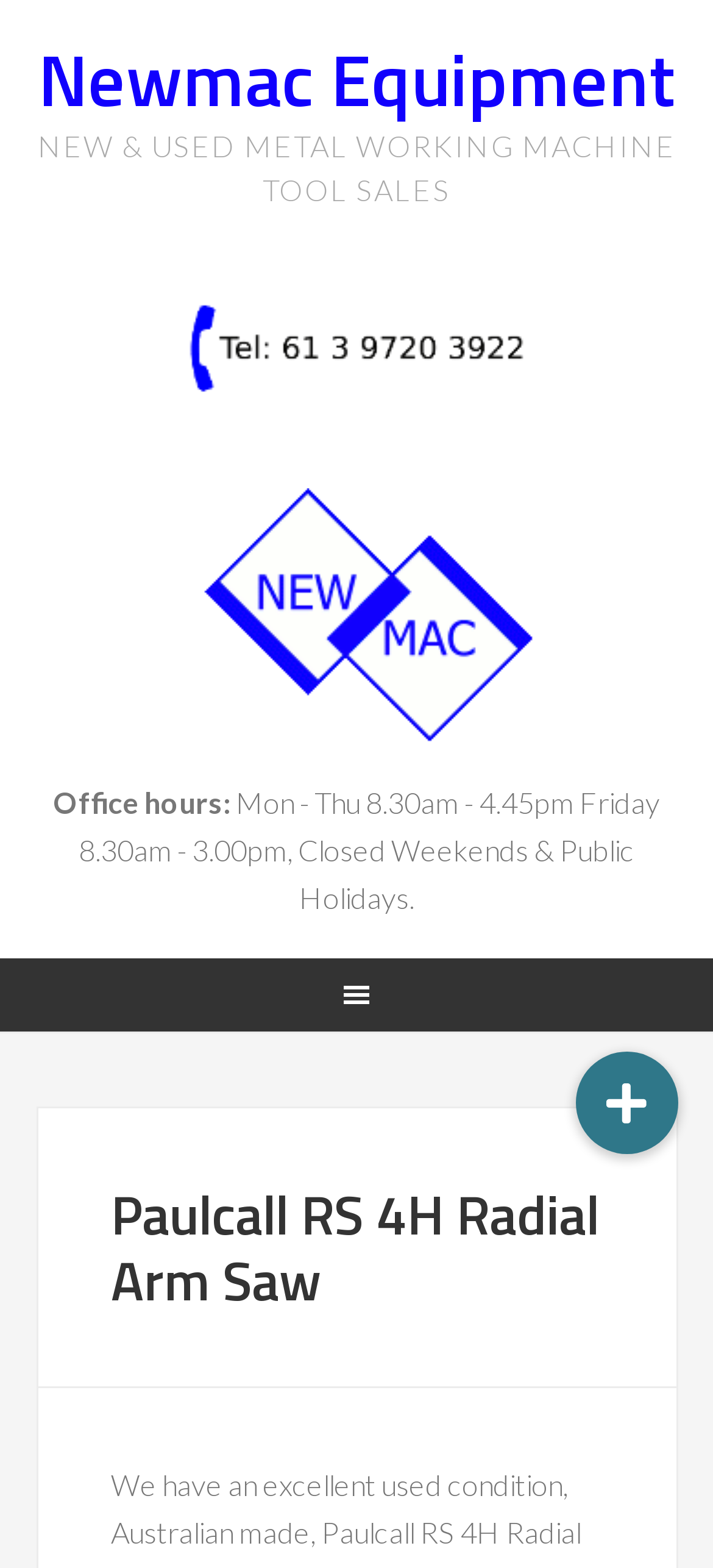Answer briefly with one word or phrase:
What is the spindle speed of the saw?

3,480rpm